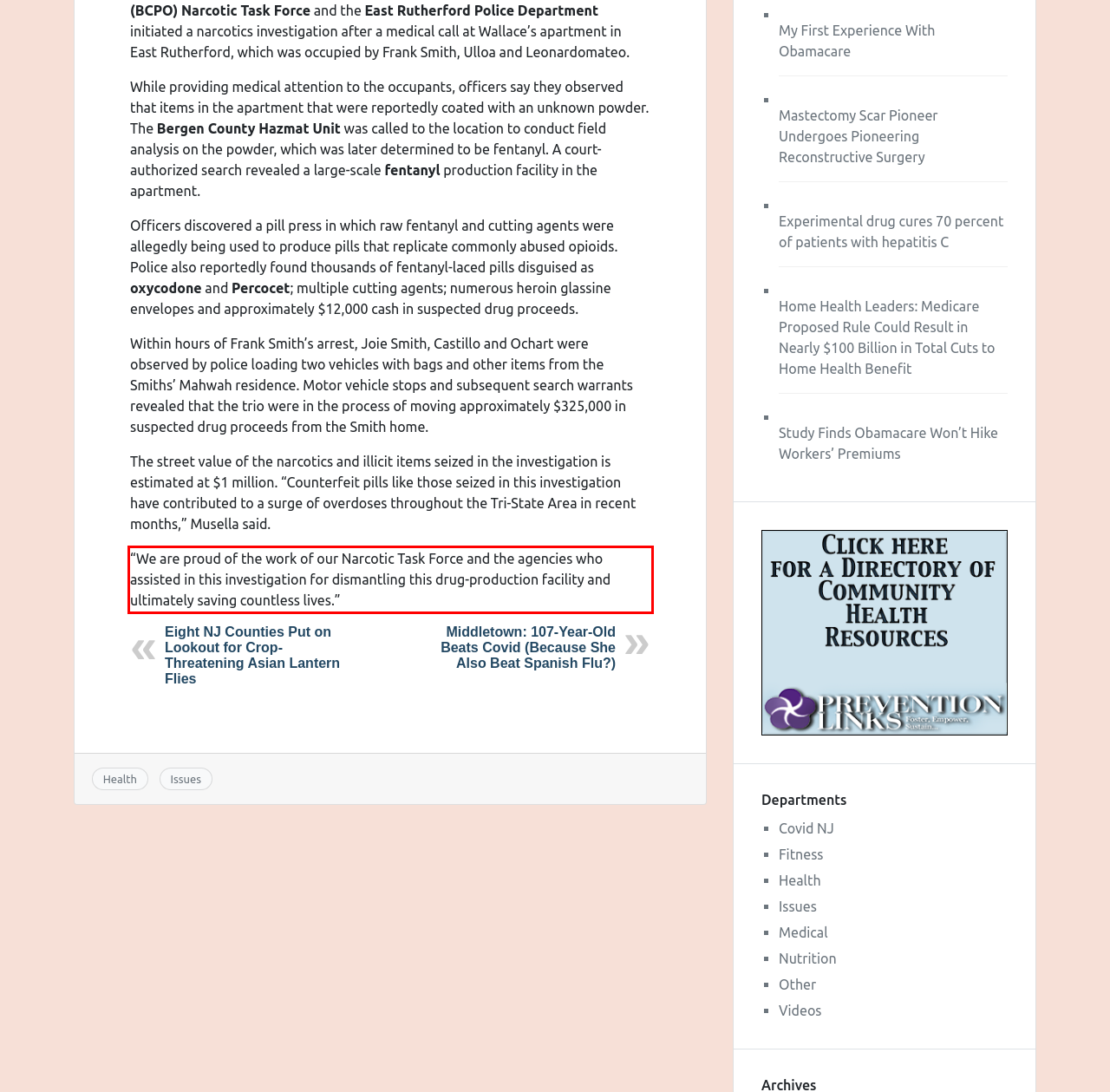Given a screenshot of a webpage containing a red bounding box, perform OCR on the text within this red bounding box and provide the text content.

“We are proud of the work of our Narcotic Task Force and the agencies who assisted in this investigation for dismantling this drug-production facility and ultimately saving countless lives.”